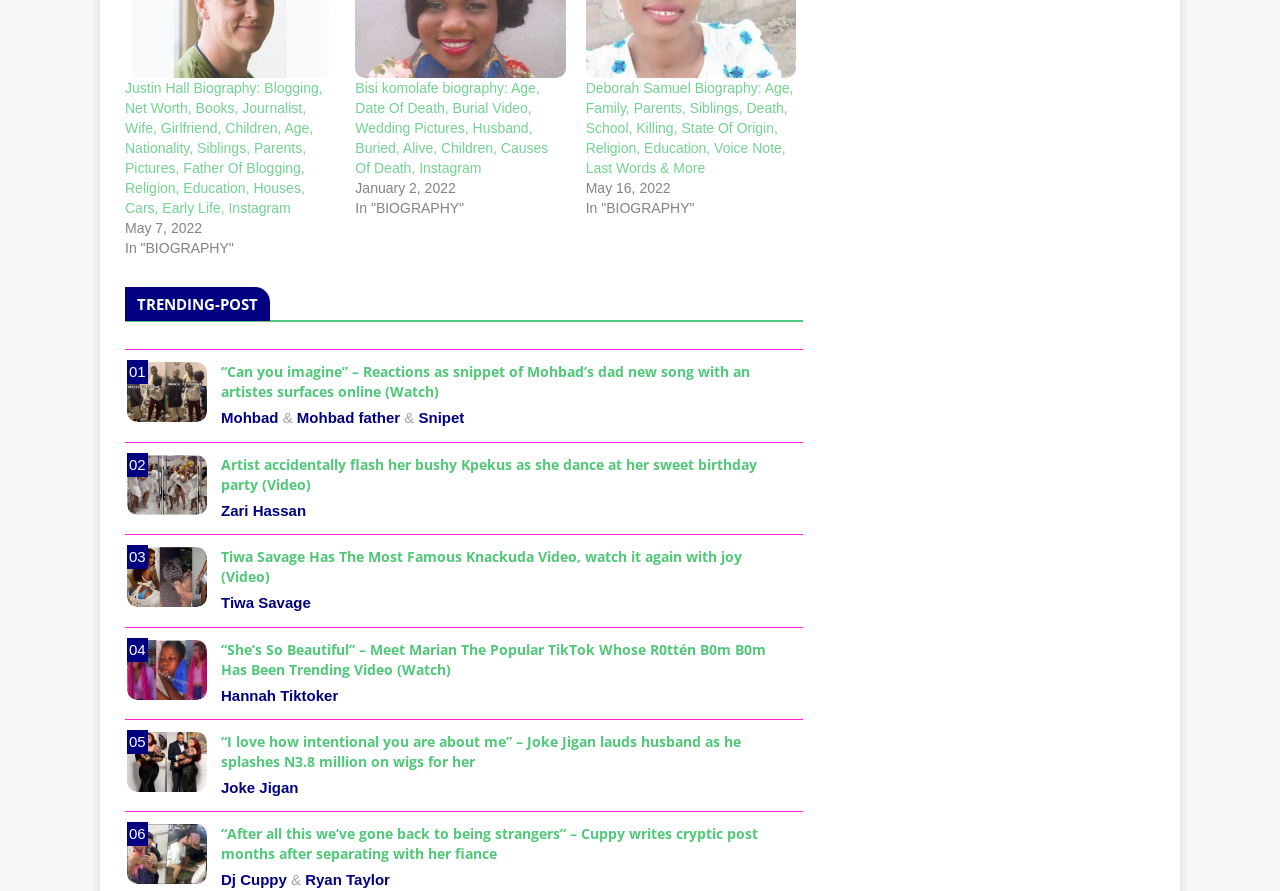Identify the bounding box coordinates for the UI element described by the following text: "Zari Hassan". Provide the coordinates as four float numbers between 0 and 1, in the format [left, top, right, bottom].

[0.173, 0.563, 0.239, 0.582]